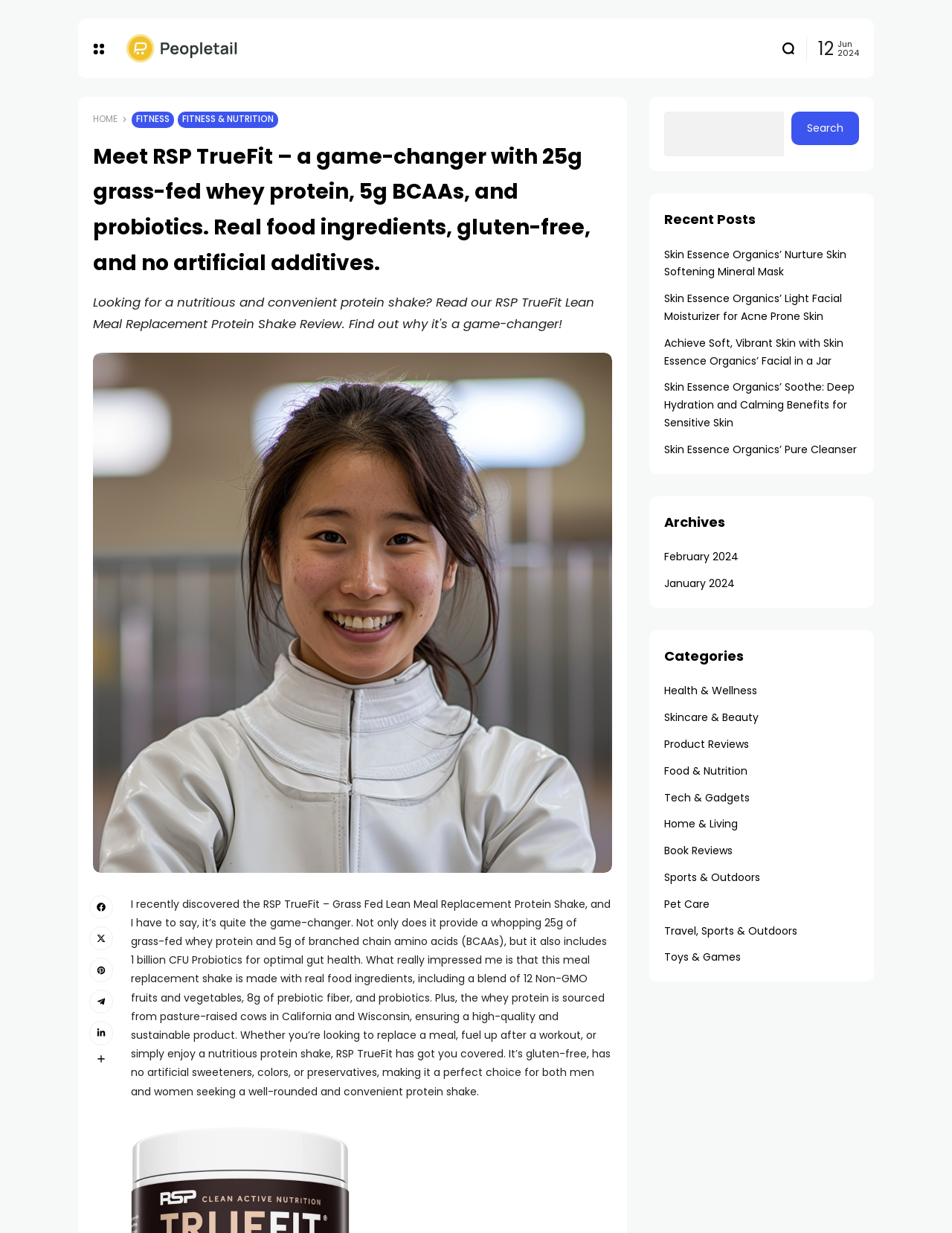Answer with a single word or phrase: 
What is the date of the latest post?

Jun 12, 2024